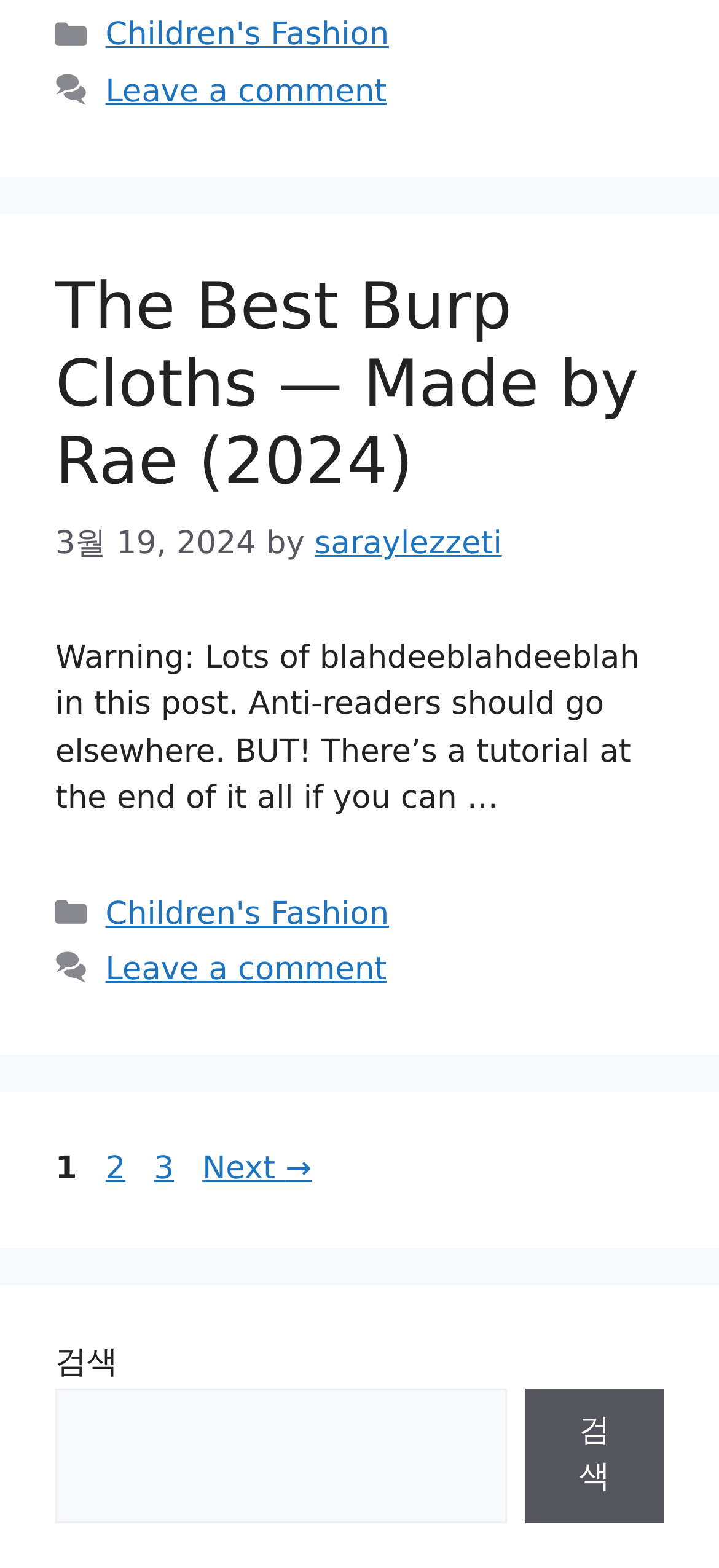What is the date of the article?
Please craft a detailed and exhaustive response to the question.

The date of the article can be found in the time element within the header section, which displays the date '3월 19, 2024'.